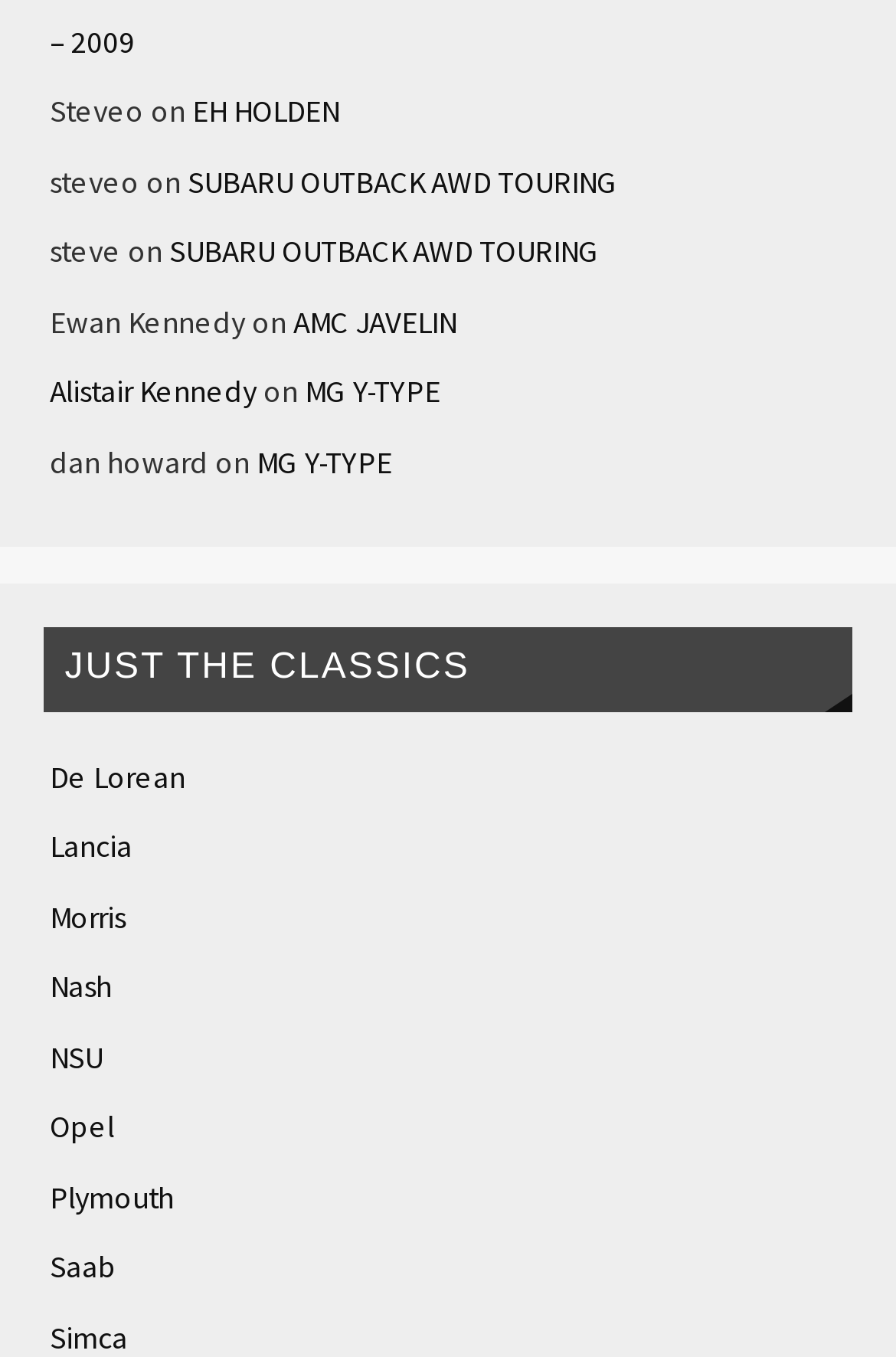How many car models are listed?
Please use the image to provide a one-word or short phrase answer.

17